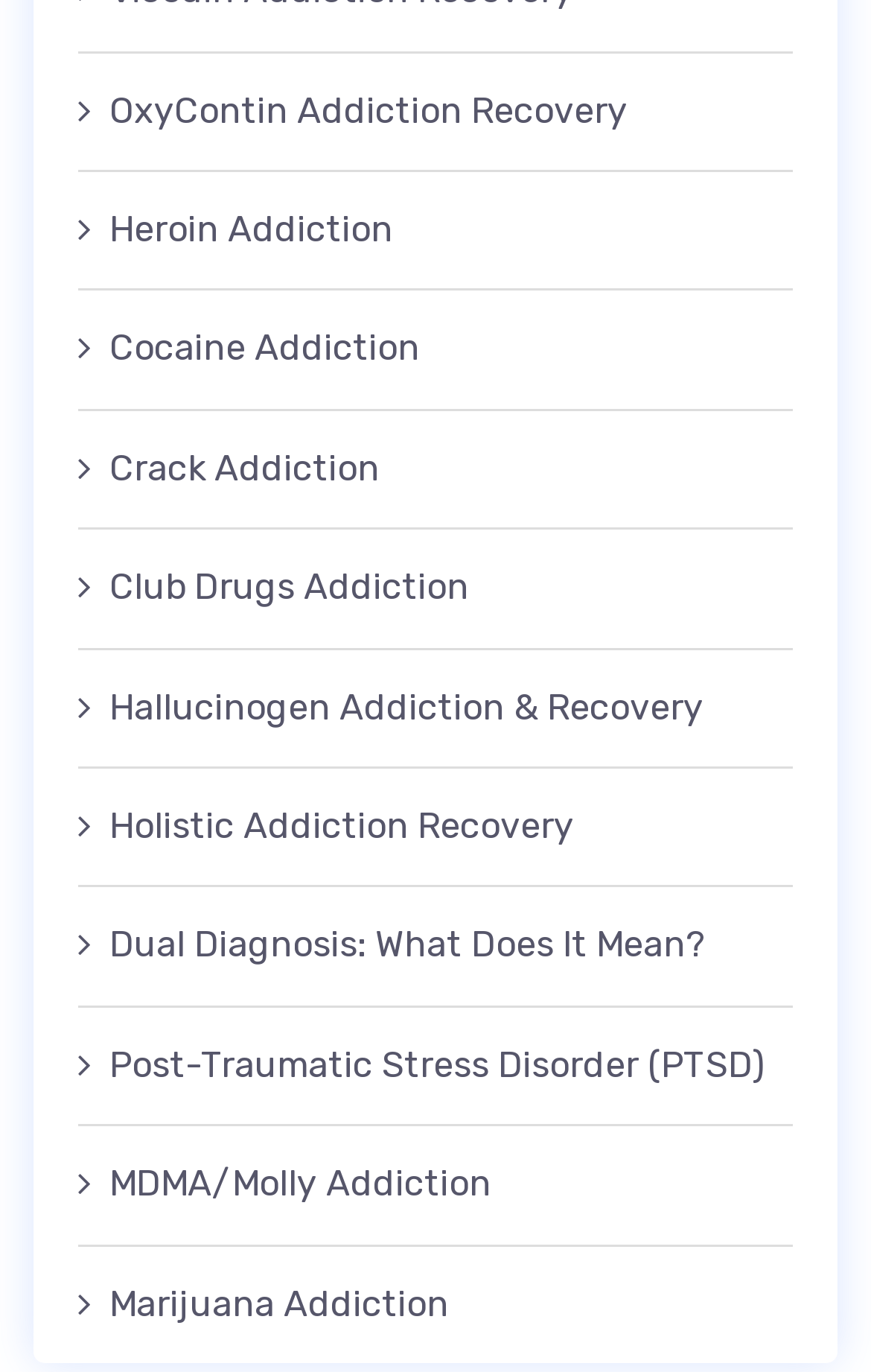Using the information from the screenshot, answer the following question thoroughly:
How many addiction recovery options are listed?

By examining the links on the webpage, I count 9 different addiction recovery options listed, including OxyContin Addiction Recovery, Heroin Addiction, Cocaine Addiction, and others.